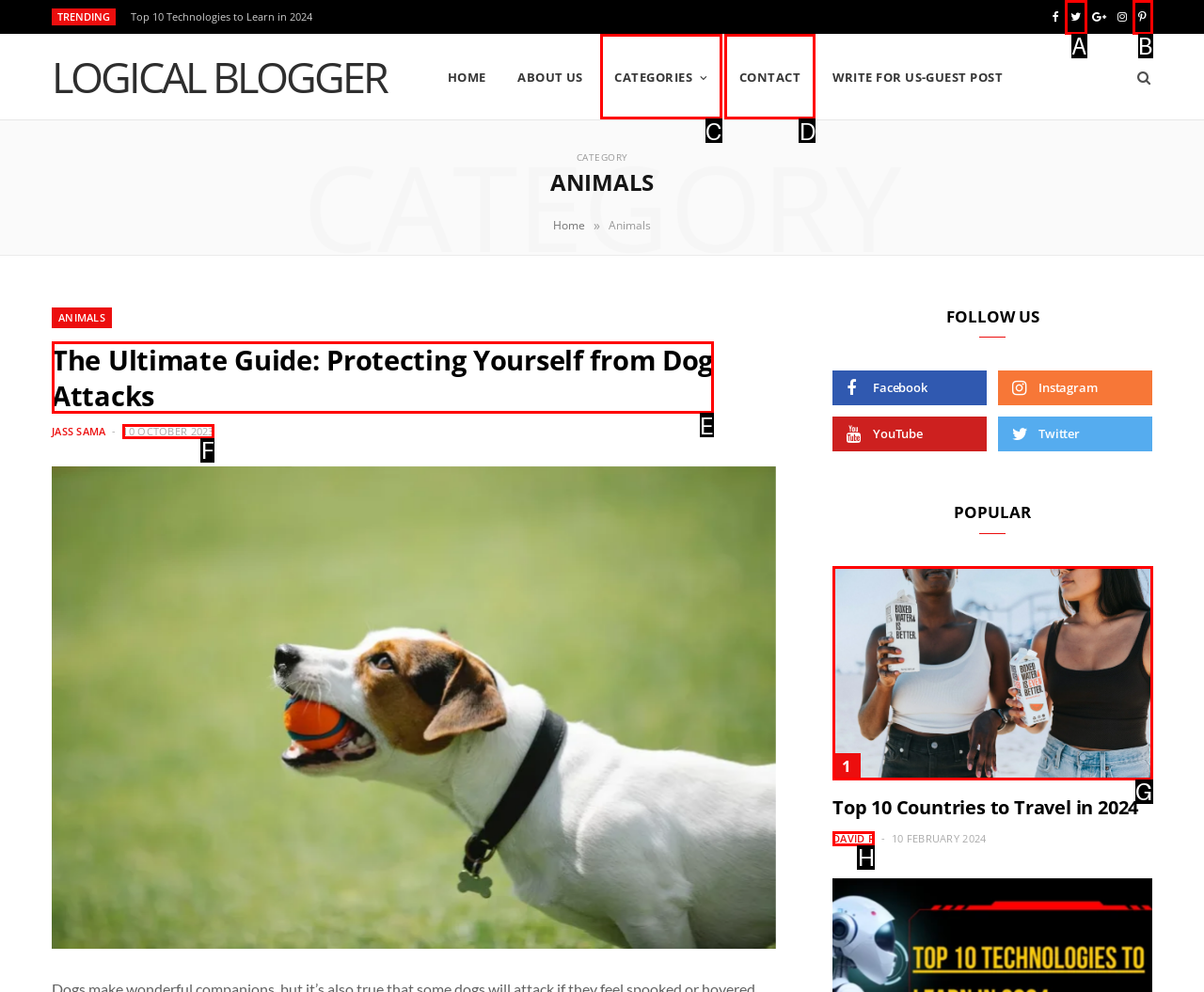Based on the task: Click on the 'CONTACT' link, which UI element should be clicked? Answer with the letter that corresponds to the correct option from the choices given.

D